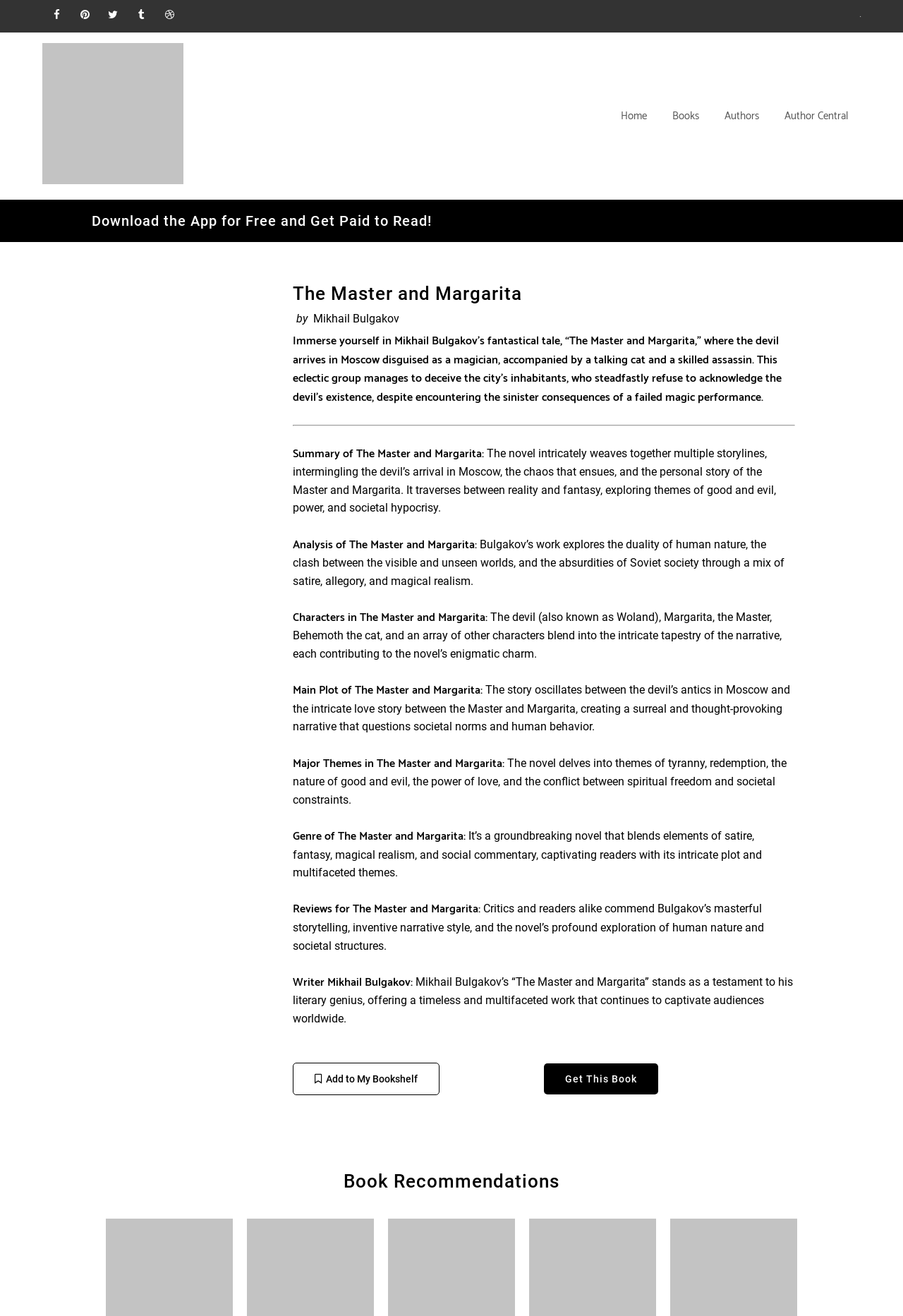What is the genre of the book?
Using the image, answer in one word or phrase.

Satire, fantasy, magical realism, and social commentary